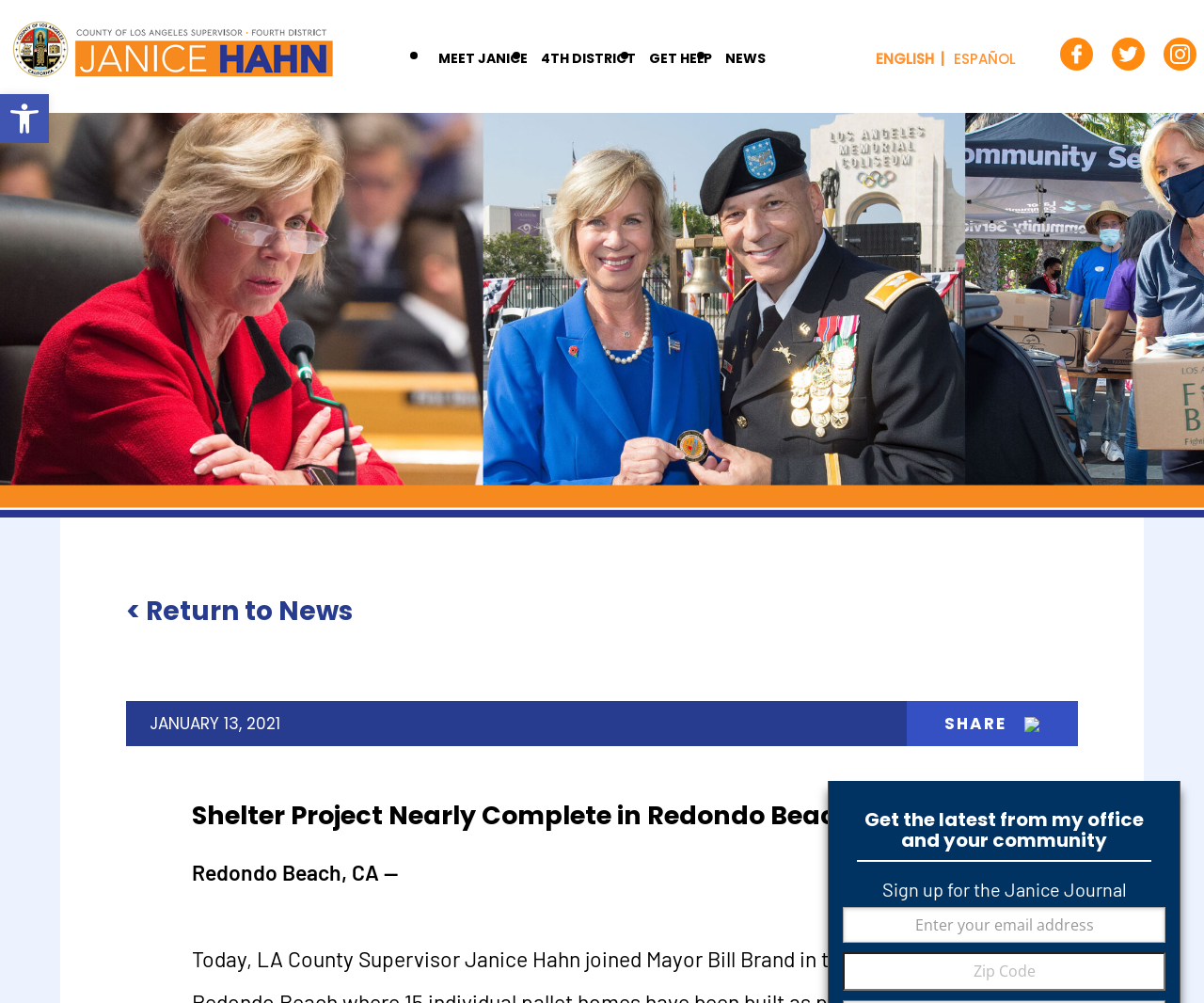Detail the various sections and features present on the webpage.

The webpage is about Supervisor Janice Hahn and her project, the Shelter Project in Redondo Beach. At the top left corner, there is a button to open the toolbar accessibility tools, accompanied by a small image. Below this, there is a link to Supervisor Janice Hahn's page.

On the top right side, there are four links in a horizontal list, separated by list markers. The links are to "MEET JANICE", "4TH DISTRICT", "GET HELP", and "NEWS". Next to these links, there are two language options, "ENGLISH" and "ESPAÑOL", followed by three social media links, each represented by an image.

Below these links, there is a "Return to News" link, and a news article with a heading "Shelter Project Nearly Complete in Redondo Beach". The article has a publication date, "JANUARY 13, 2021", and a "SHARE" button with an image. The main content of the article is not explicitly stated, but it appears to be about the project's progress.

On the right side of the article, there is a section with a heading "Get the latest from my office and your community". Below this, there is a horizontal separator, followed by a text "Sign up for the Janice Journal" and two textboxes to input email and zip code, with the latter being optional.